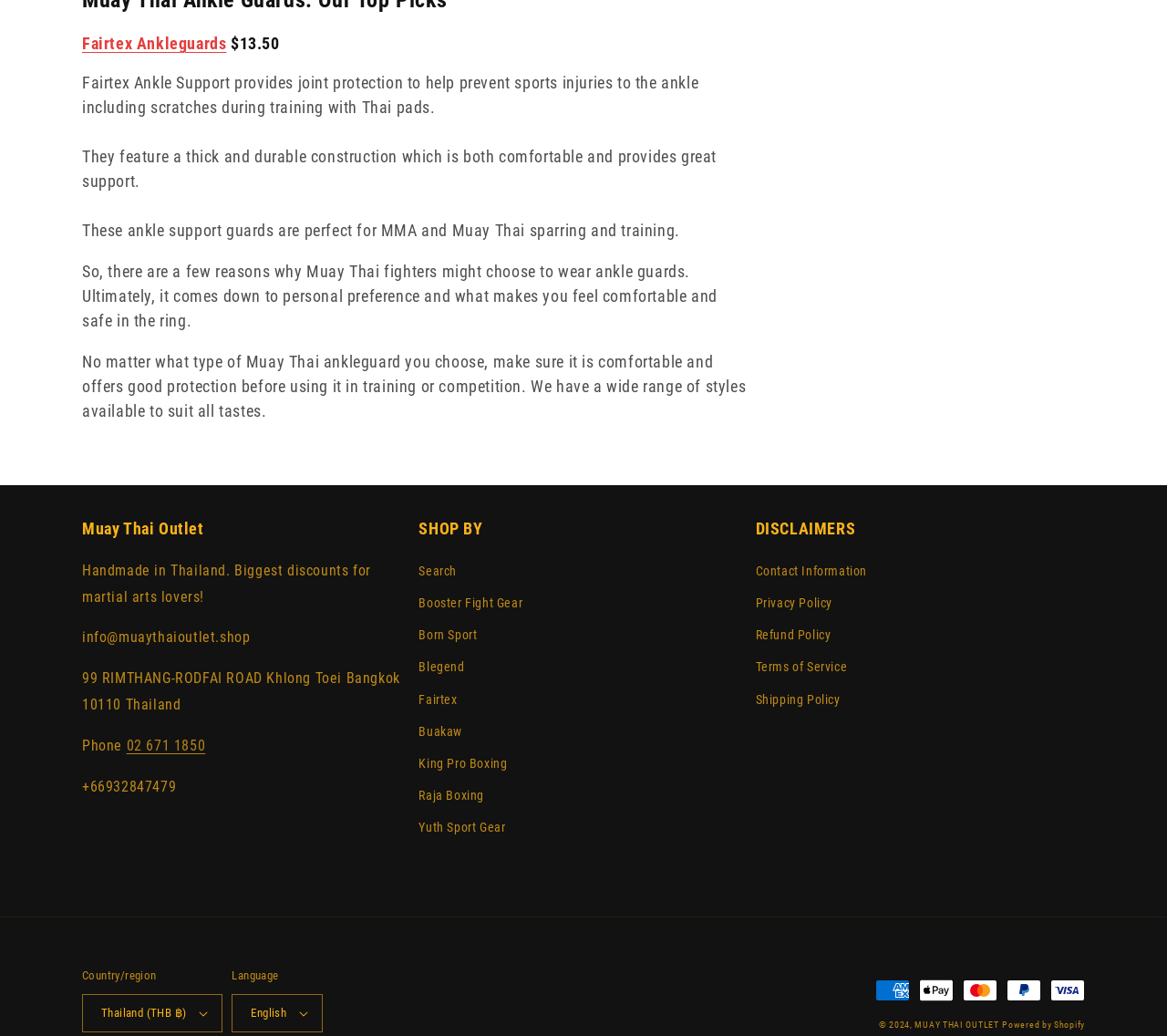What is the country/region of the website?
Please respond to the question with as much detail as possible.

The country/region of the website is Thailand, as indicated by the button 'Thailand (THB ฿)' at the bottom of the webpage.